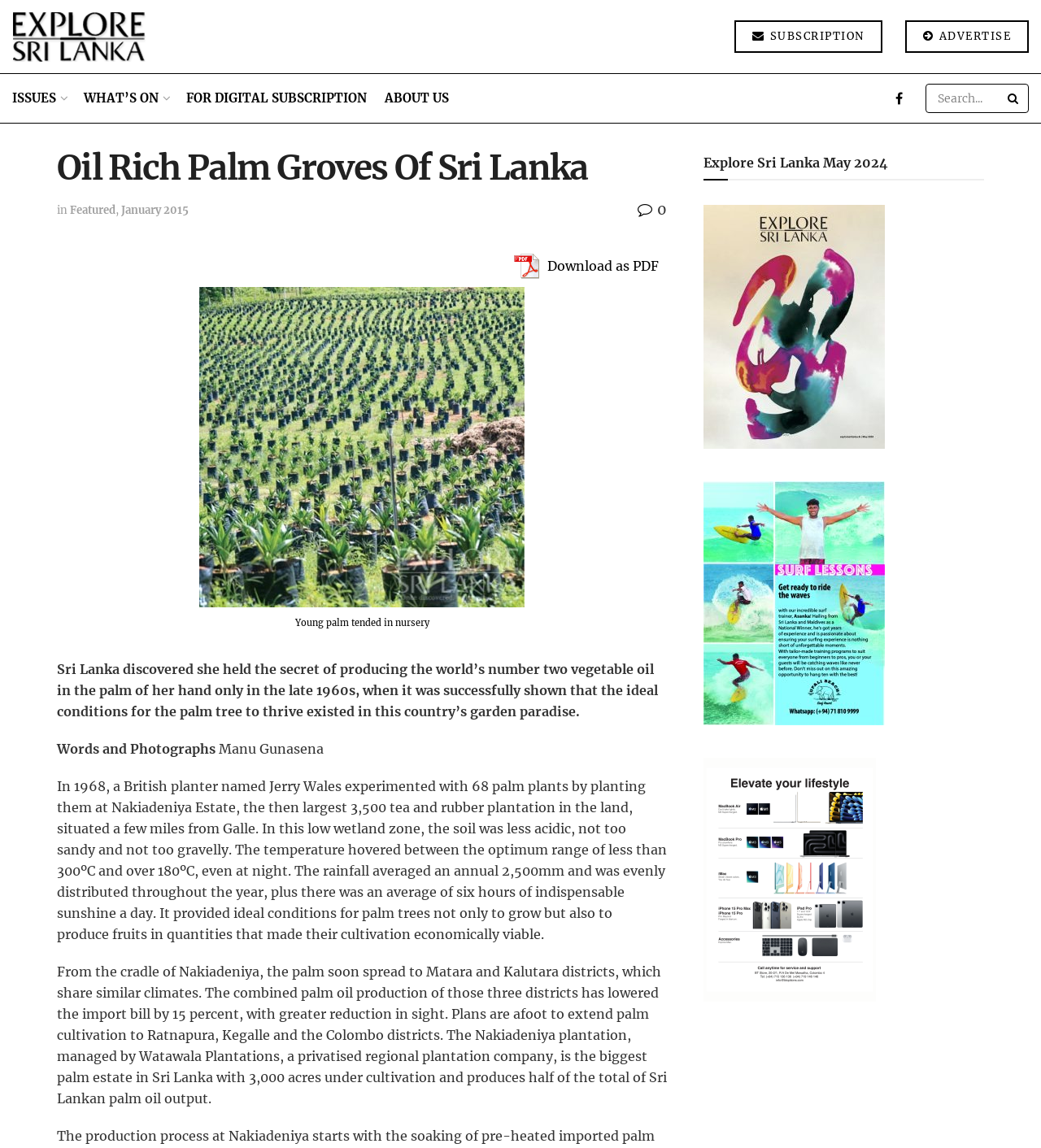What percentage of the import bill has been reduced by palm oil production?
Look at the image and provide a detailed response to the question.

The text states that the combined palm oil production of Nakiadeniya, Matara, and Kalutara districts has lowered the import bill by 15 percent, with greater reduction in sight.